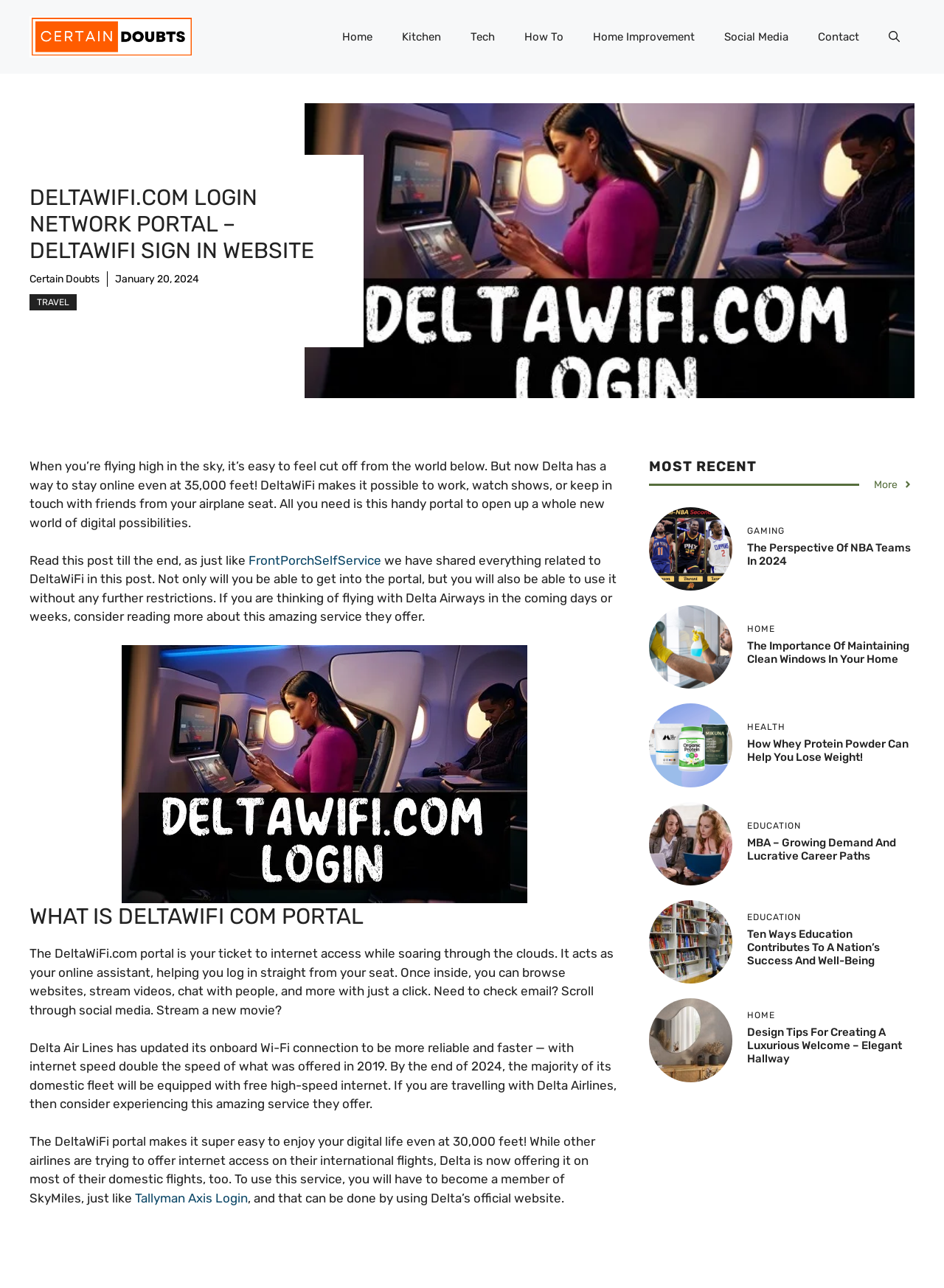Please identify the bounding box coordinates for the region that you need to click to follow this instruction: "Check the 'MOST RECENT' section".

[0.688, 0.355, 0.969, 0.37]